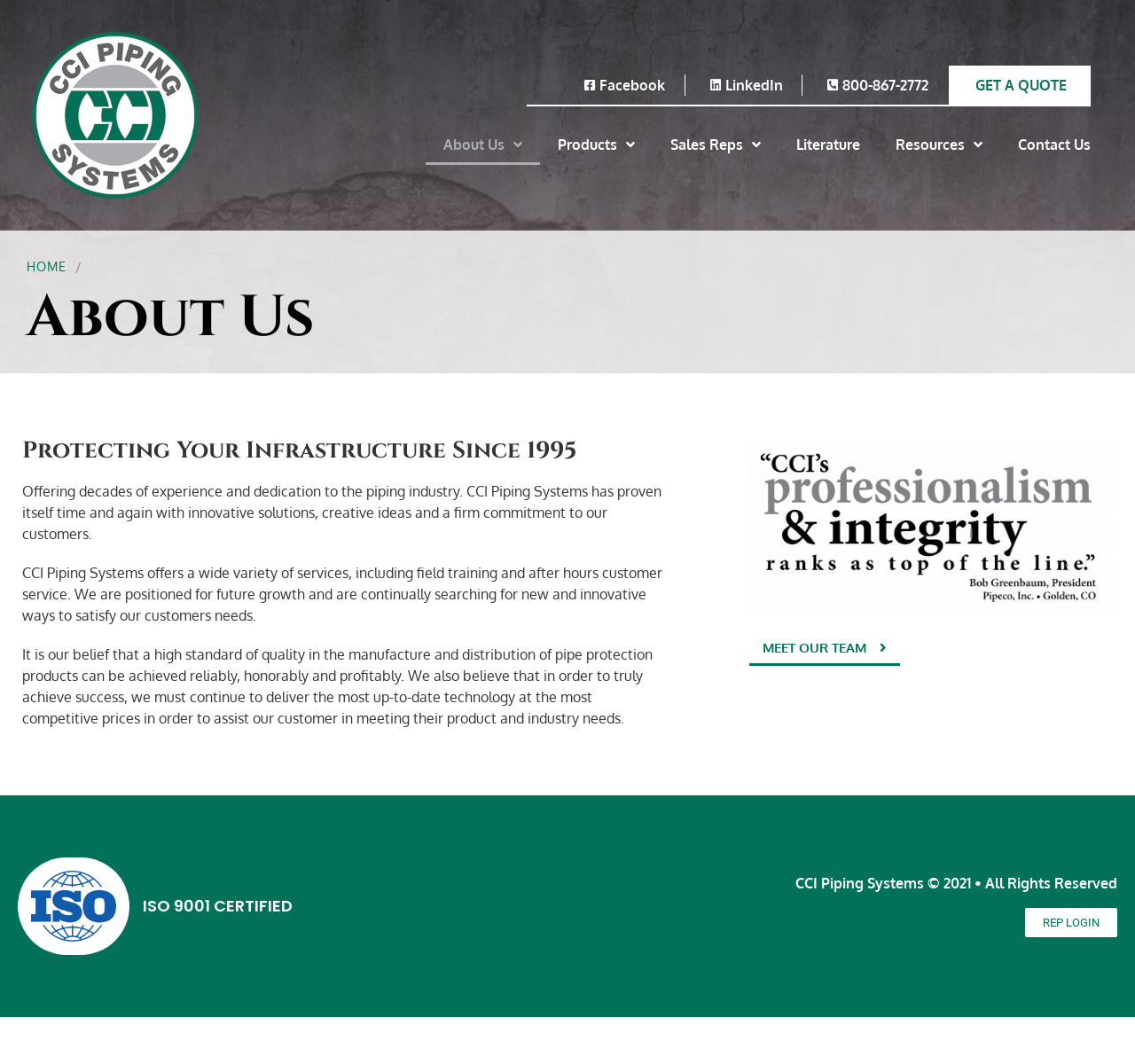Provide your answer in one word or a succinct phrase for the question: 
How can someone contact the company?

GET A QUOTE or Contact Us